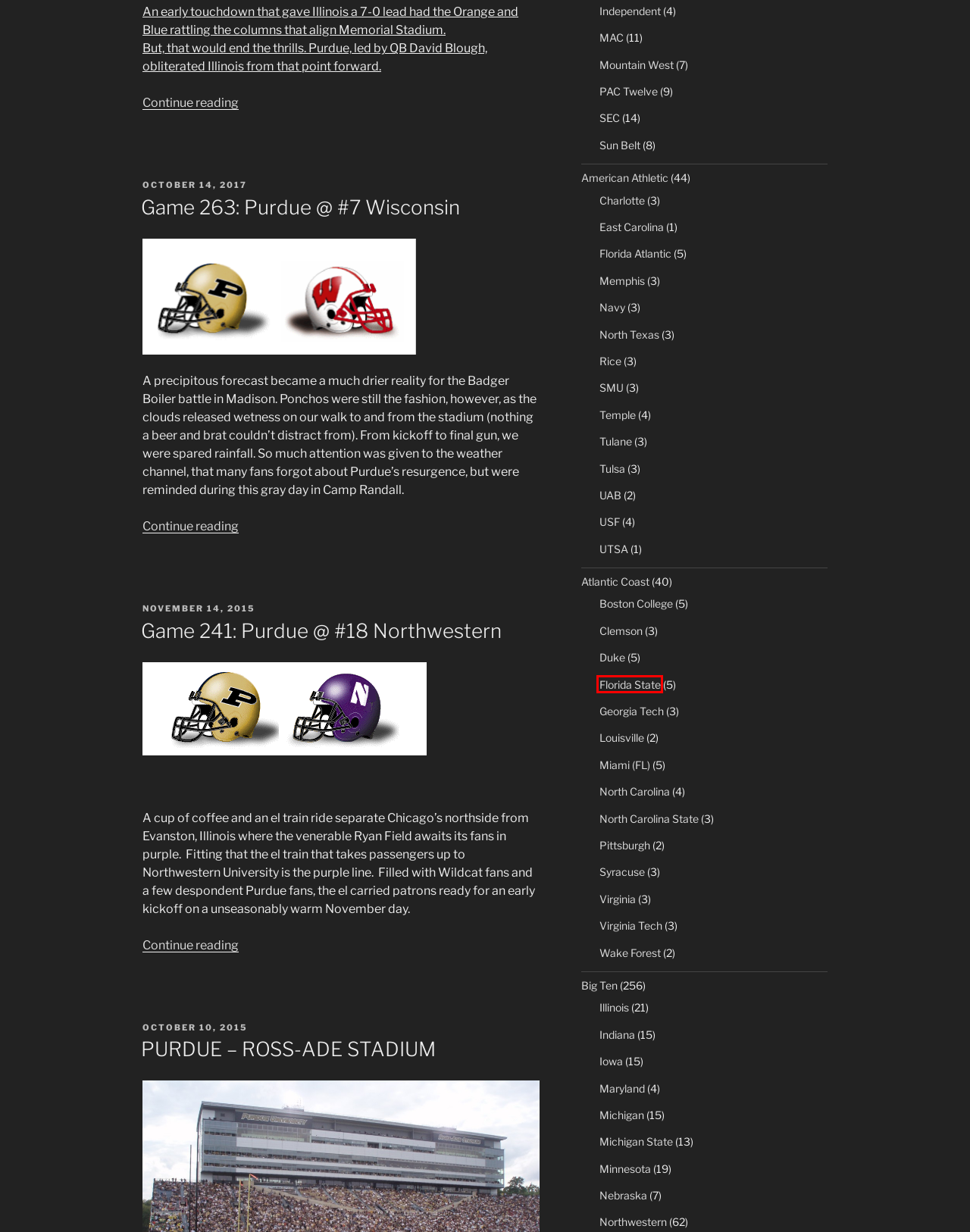Examine the screenshot of the webpage, which includes a red bounding box around an element. Choose the best matching webpage description for the page that will be displayed after clicking the element inside the red bounding box. Here are the candidates:
A. Florida State – 🚩🏟College Football Tour 🏈🏳️‍🌈
B. Minnesota – 🚩🏟College Football Tour 🏈🏳️‍🌈
C. Illinois – 🚩🏟College Football Tour 🏈🏳️‍🌈
D. Rice – 🚩🏟College Football Tour 🏈🏳️‍🌈
E. Charlotte – 🚩🏟College Football Tour 🏈🏳️‍🌈
F. Game 241:  Purdue @ #18 Northwestern – 🚩🏟College Football Tour 🏈🏳️‍🌈
G. Duke – 🚩🏟College Football Tour 🏈🏳️‍🌈
H. Louisville – 🚩🏟College Football Tour 🏈🏳️‍🌈

A